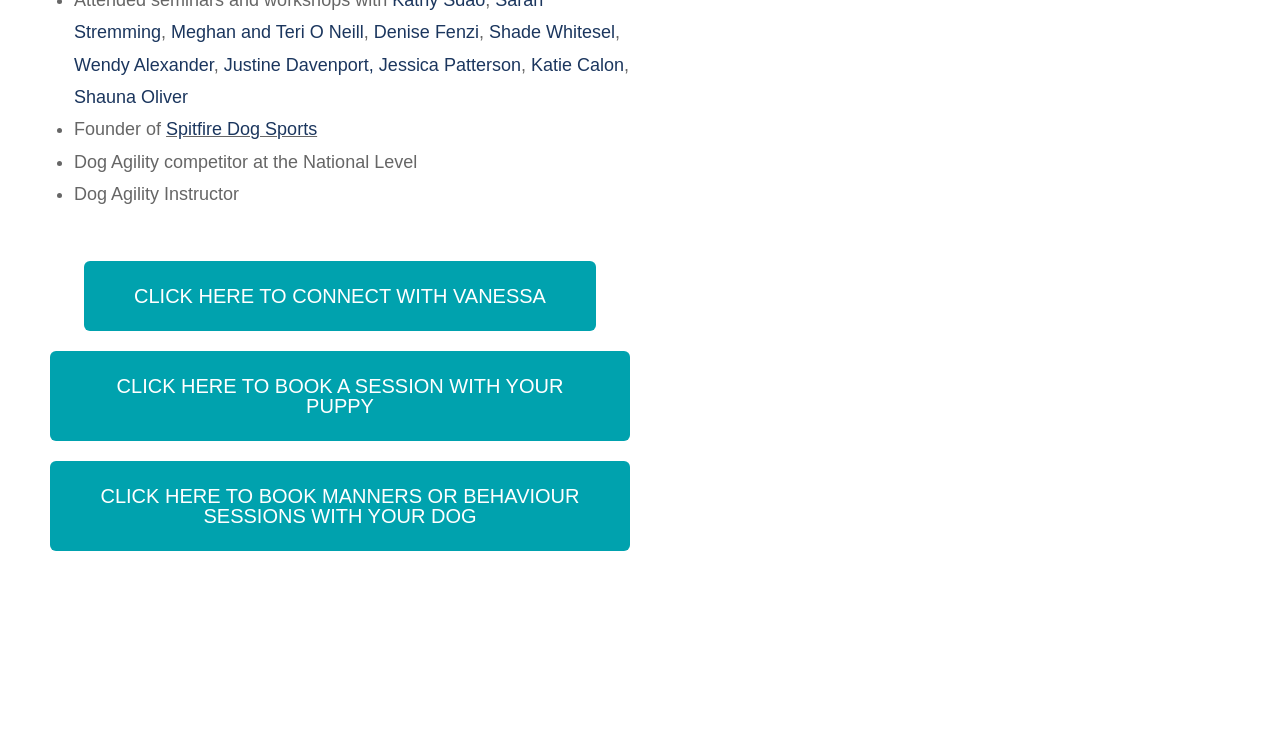How many bullet points are there in the list? Analyze the screenshot and reply with just one word or a short phrase.

3